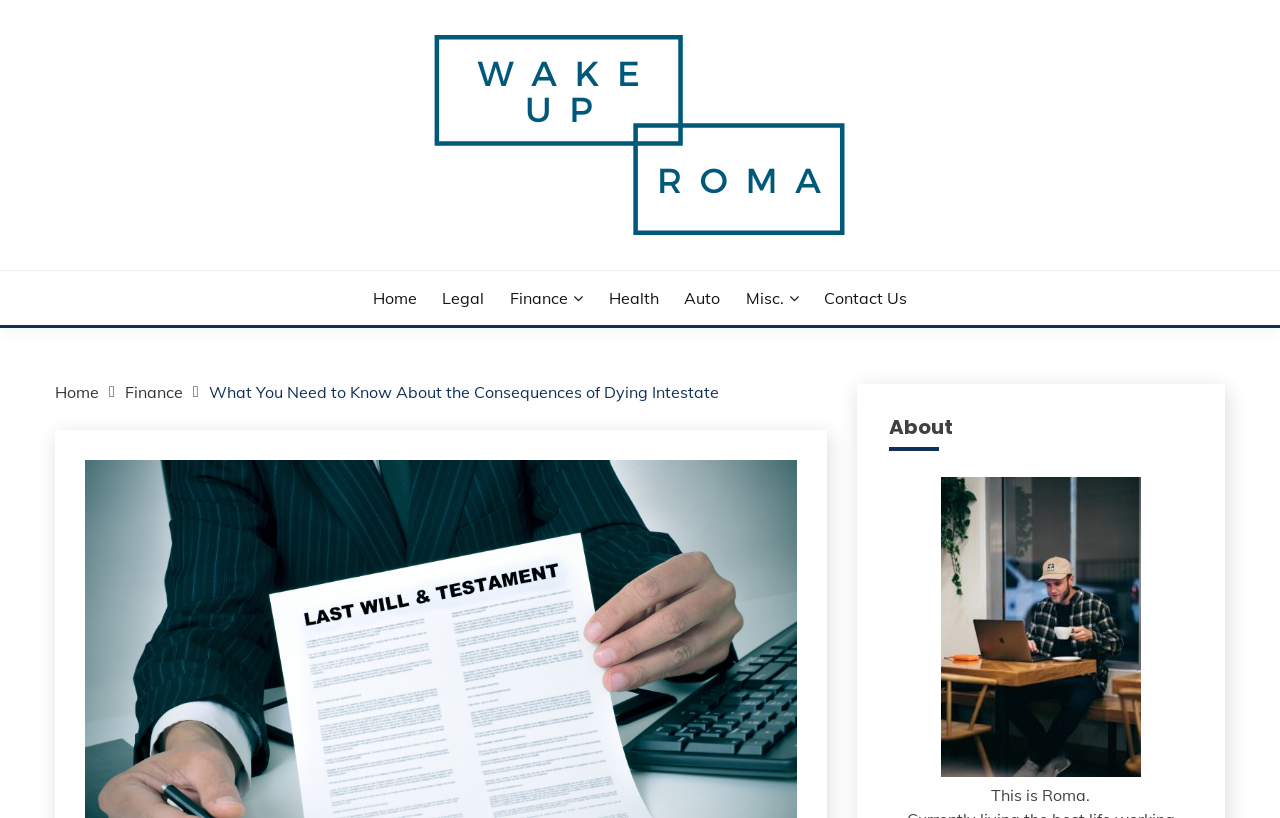Pinpoint the bounding box coordinates of the area that must be clicked to complete this instruction: "go to home page".

[0.291, 0.35, 0.326, 0.379]